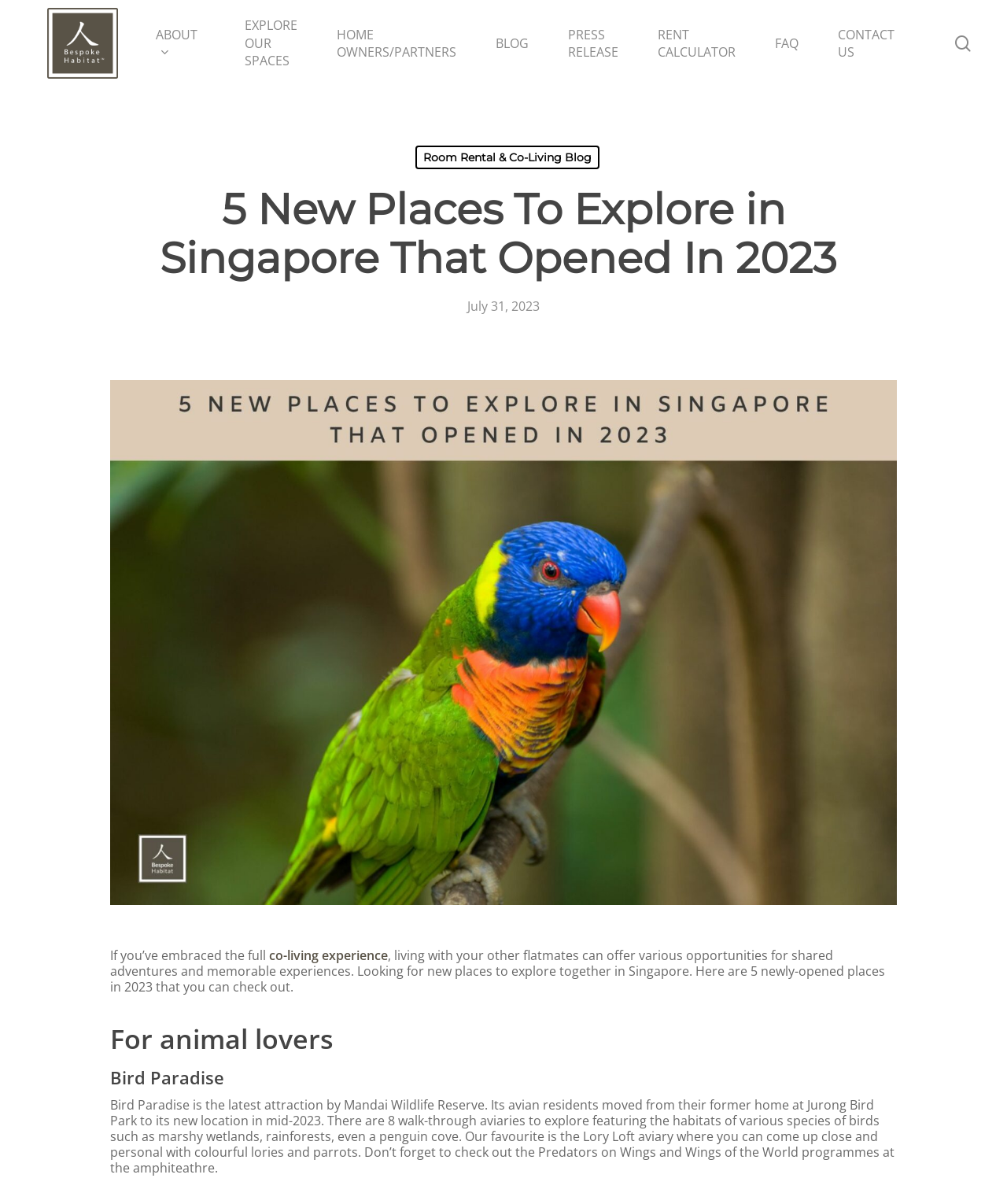Please determine the bounding box coordinates of the element's region to click in order to carry out the following instruction: "Contact local branch". The coordinates should be four float numbers between 0 and 1, i.e., [left, top, right, bottom].

None